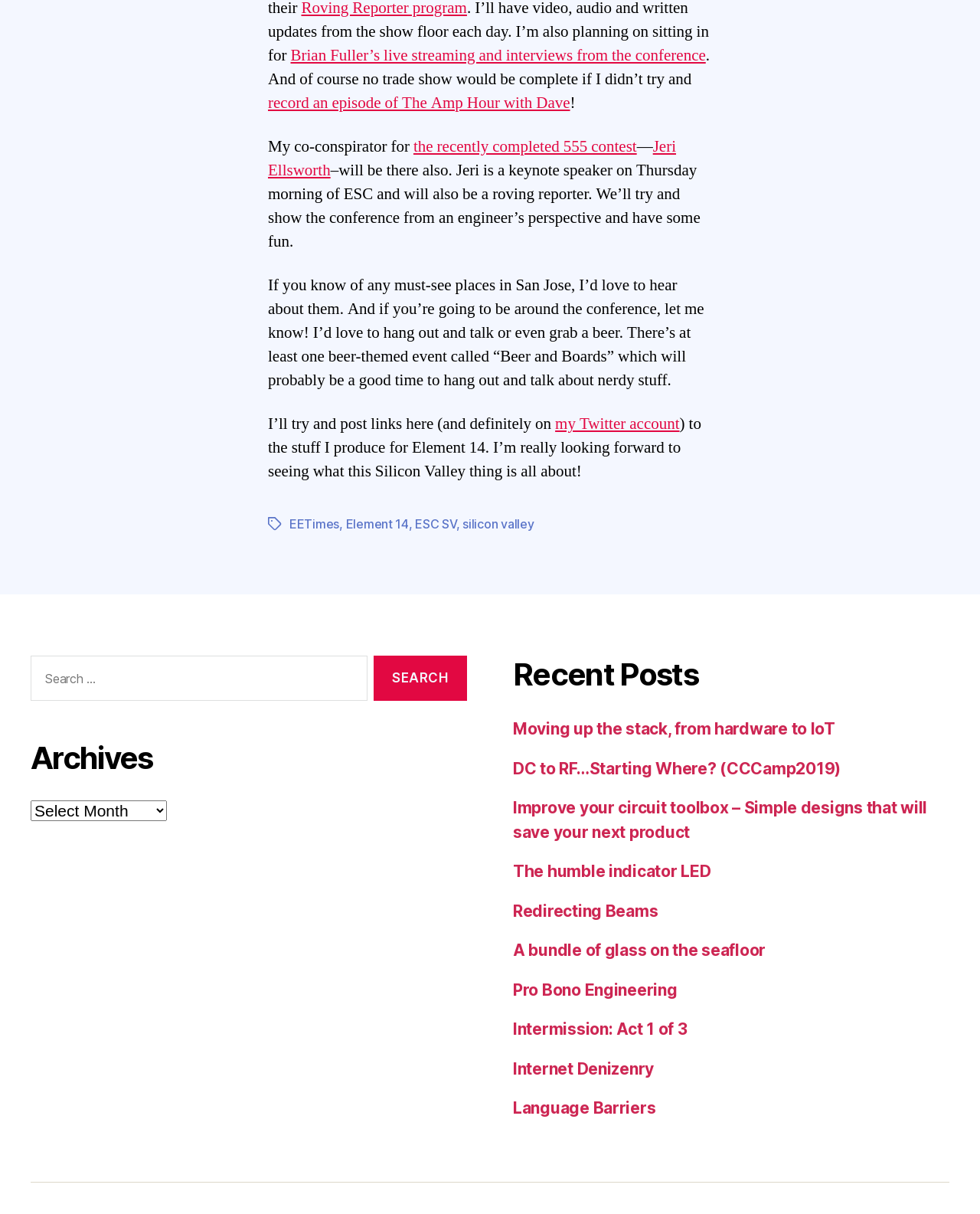Determine the bounding box coordinates of the section I need to click to execute the following instruction: "Select an option from the Archives dropdown". Provide the coordinates as four float numbers between 0 and 1, i.e., [left, top, right, bottom].

[0.031, 0.659, 0.17, 0.676]